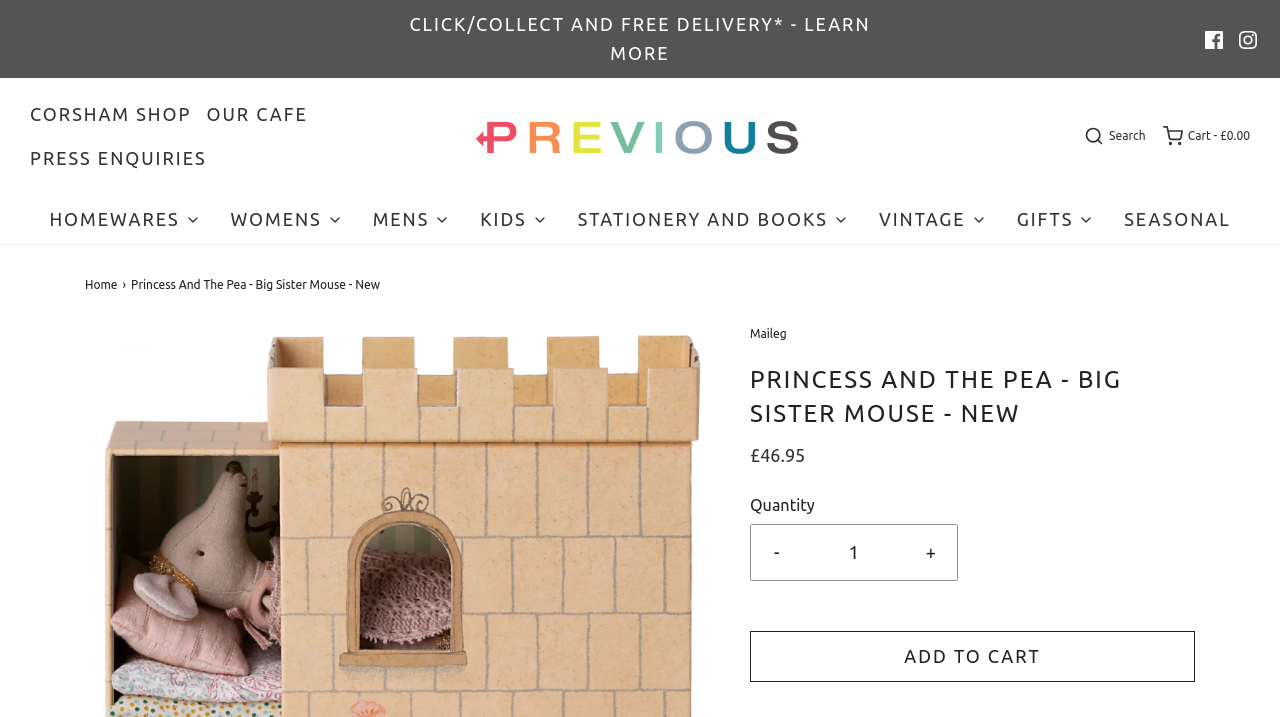What is the current quantity of the product?
Provide a short answer using one word or a brief phrase based on the image.

1